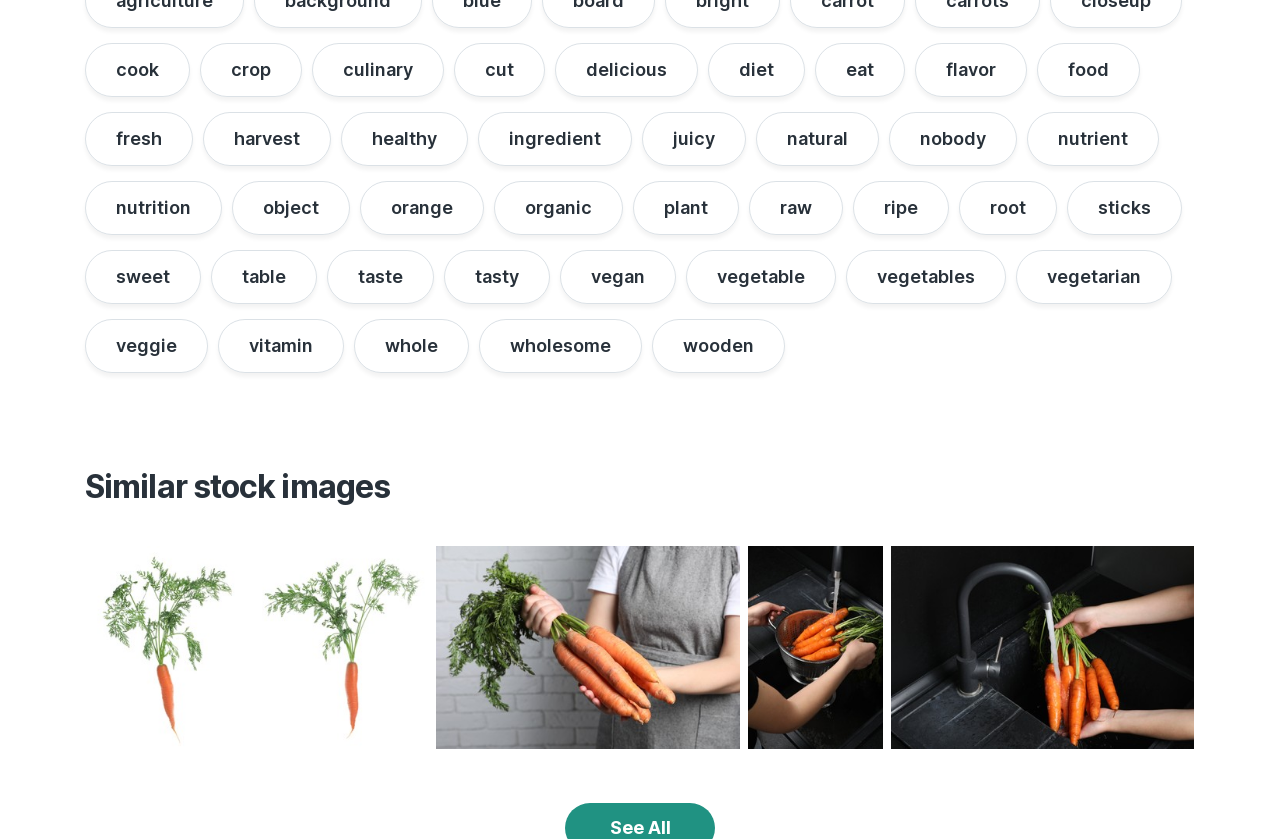Answer the question below using just one word or a short phrase: 
What is the heading above the images?

Similar stock images